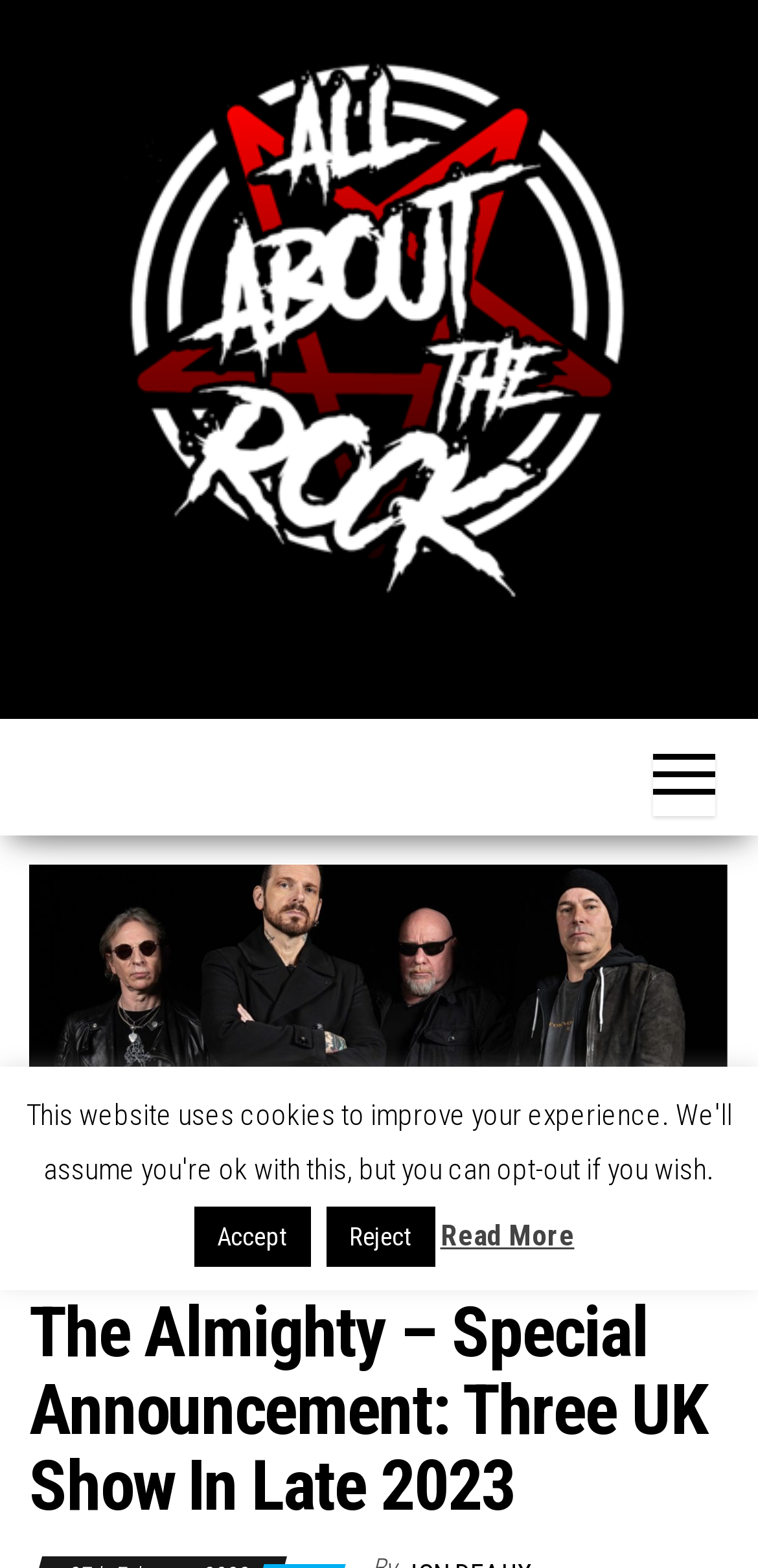Summarize the webpage with a detailed and informative caption.

The webpage appears to be an announcement page for a music event. At the top, there is a link to "All About The Rock" with an accompanying image, taking up most of the width of the page. Below this, there is a prominent button with an image of the event announcement, "The Almighty – Special Announcement: Three UK Show In Late 2023", which is accompanied by a heading with the same text. This button is positioned near the top-right corner of the page.

On the right side of the page, there are three buttons: "Accept", "Reject", and "Read More", stacked vertically. The "Accept" and "Reject" buttons are positioned closer to the center of the page, while the "Read More" button is slightly below them.

There are two more links to "All About The Rock" on the page, one near the top-center and another near the middle of the page. The overall layout of the page is focused on the event announcement, with the buttons and links providing additional functionality and navigation options.